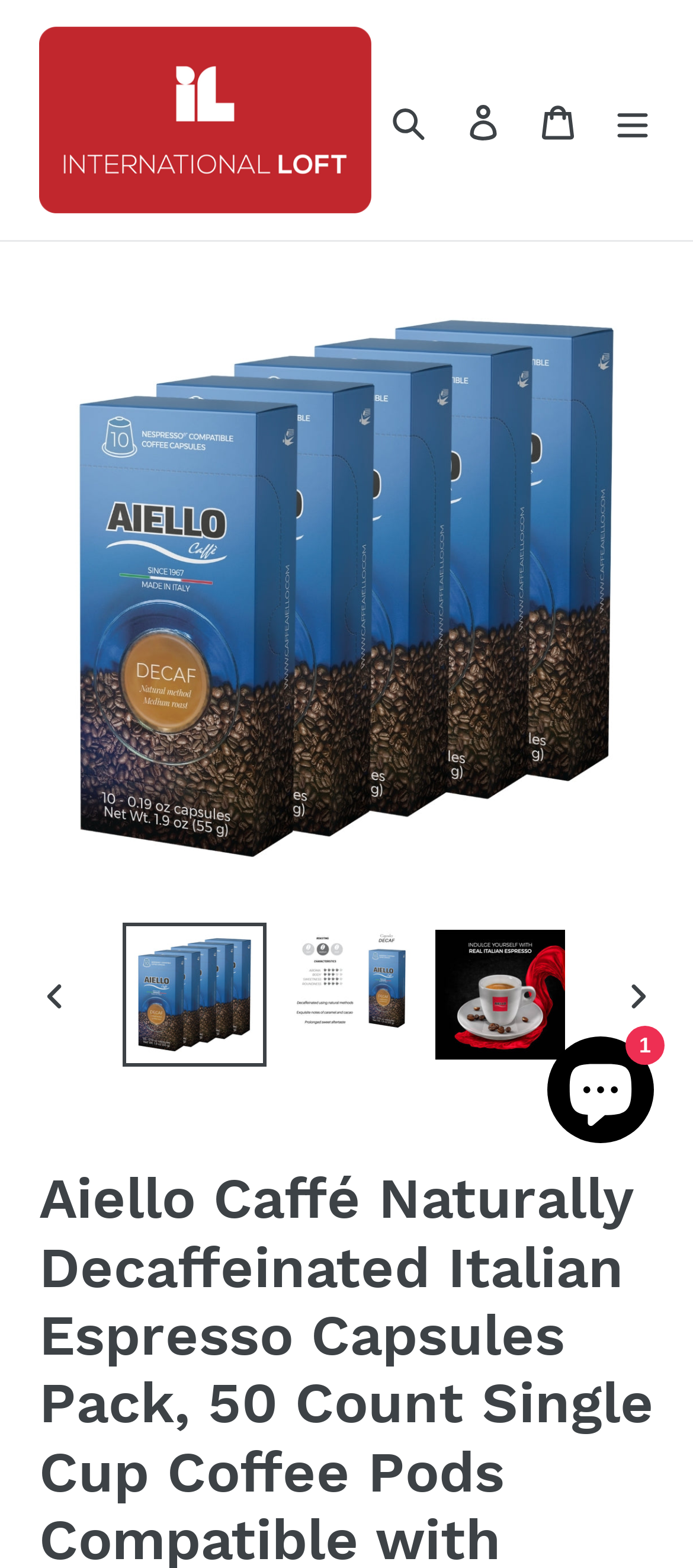Please give a one-word or short phrase response to the following question: 
What is the brand of the coffee capsules?

Aiello Caffé